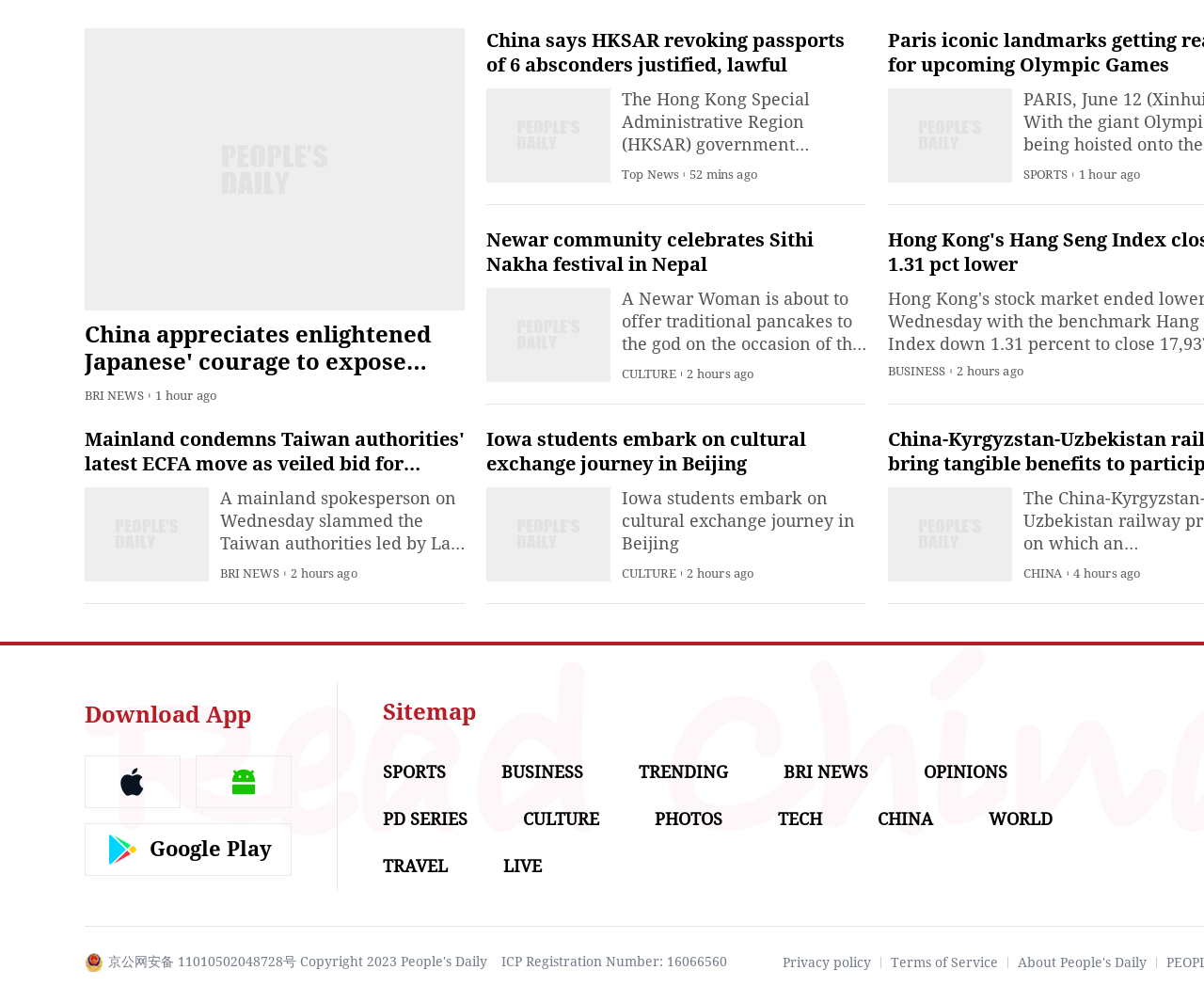Is there a link to download the People's Daily app?
Using the details from the image, give an elaborate explanation to answer the question.

I found this answer by looking at the bottom-left corner of the webpage, where it says 'Download App' and provides a link to download the app.